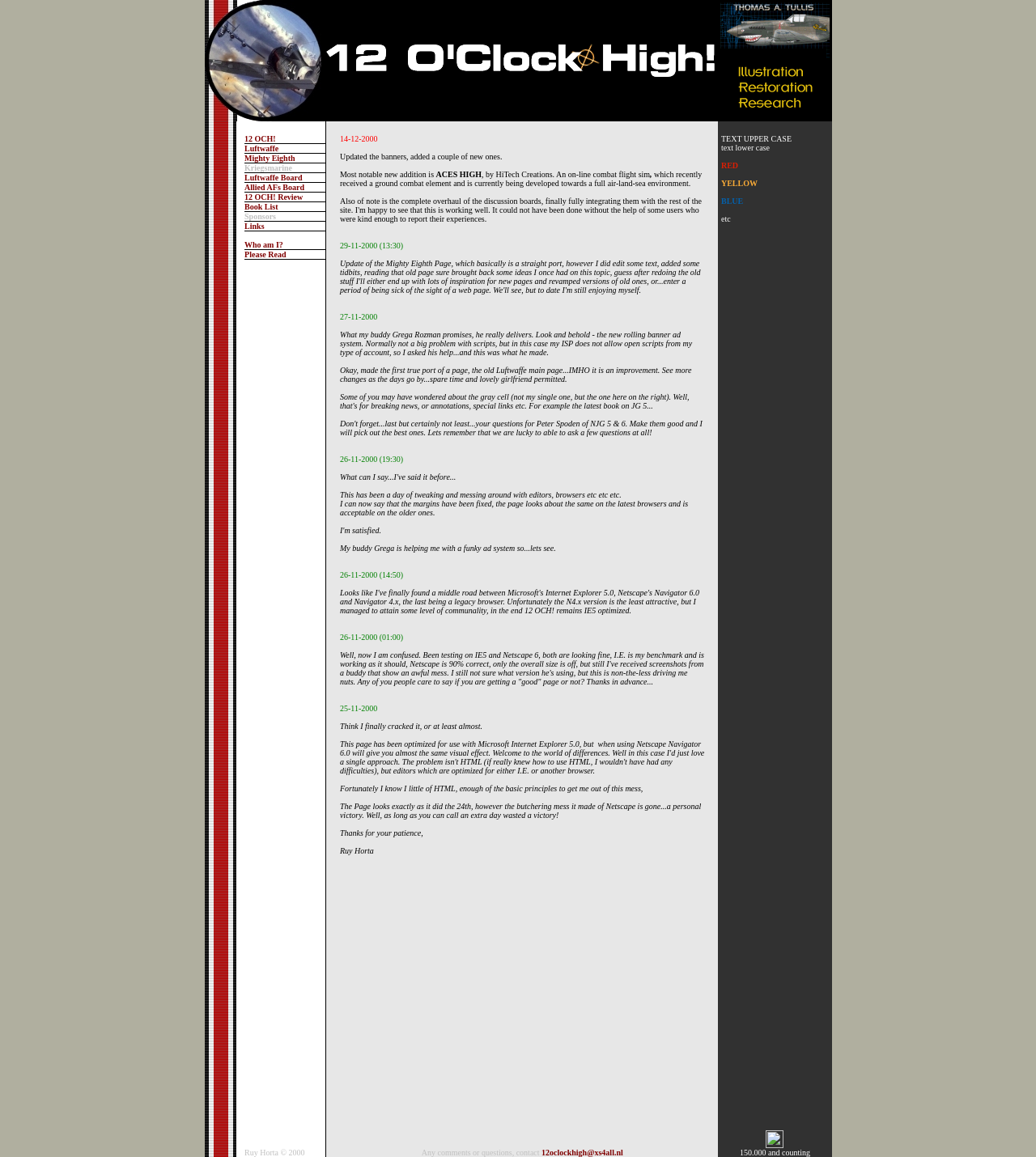Please identify the bounding box coordinates of the region to click in order to complete the given instruction: "Contact SoldOza SL on LinkedIn". The coordinates should be four float numbers between 0 and 1, i.e., [left, top, right, bottom].

None